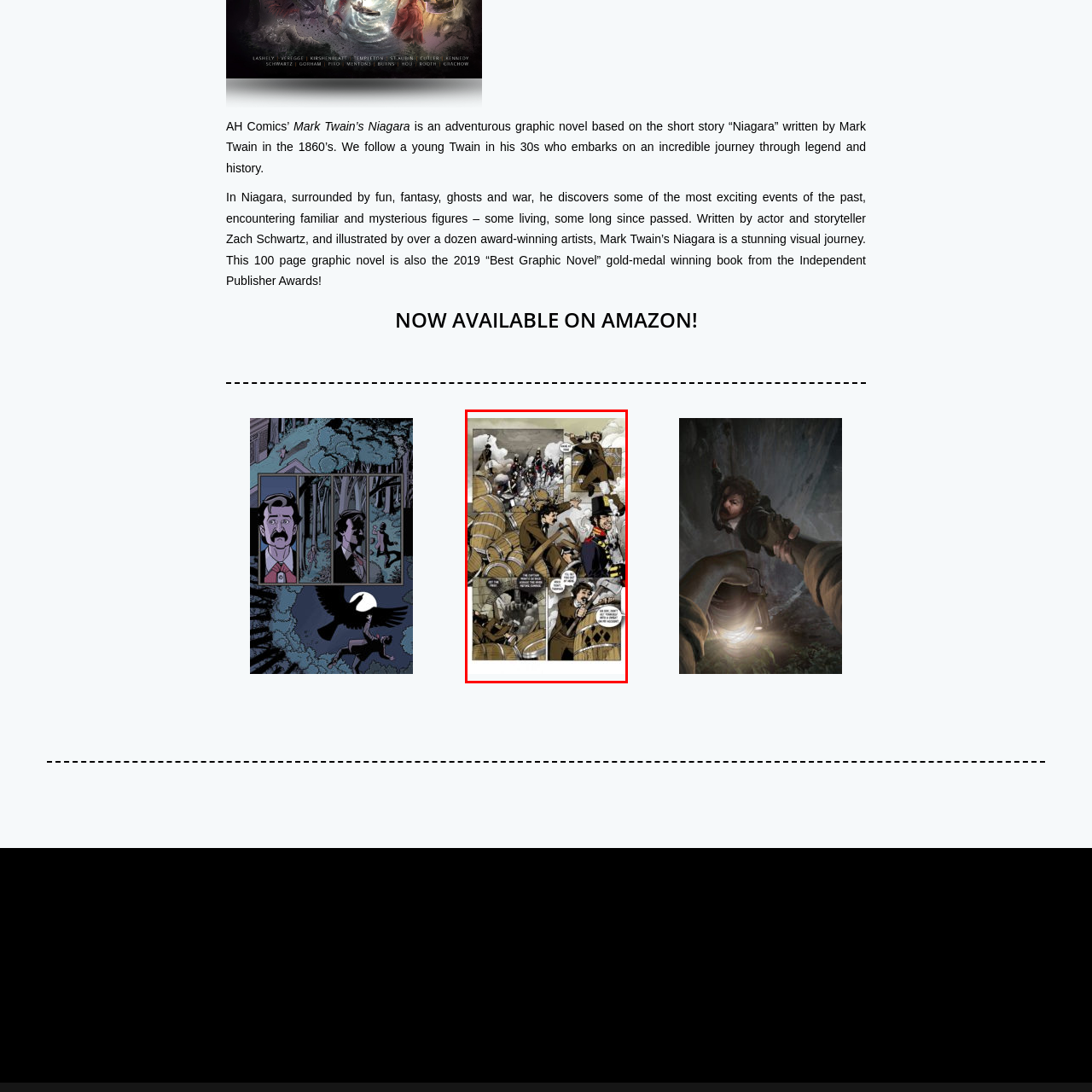What is the tone of the scene? Inspect the image encased in the red bounding box and answer using only one word or a brief phrase.

Exciting and tense